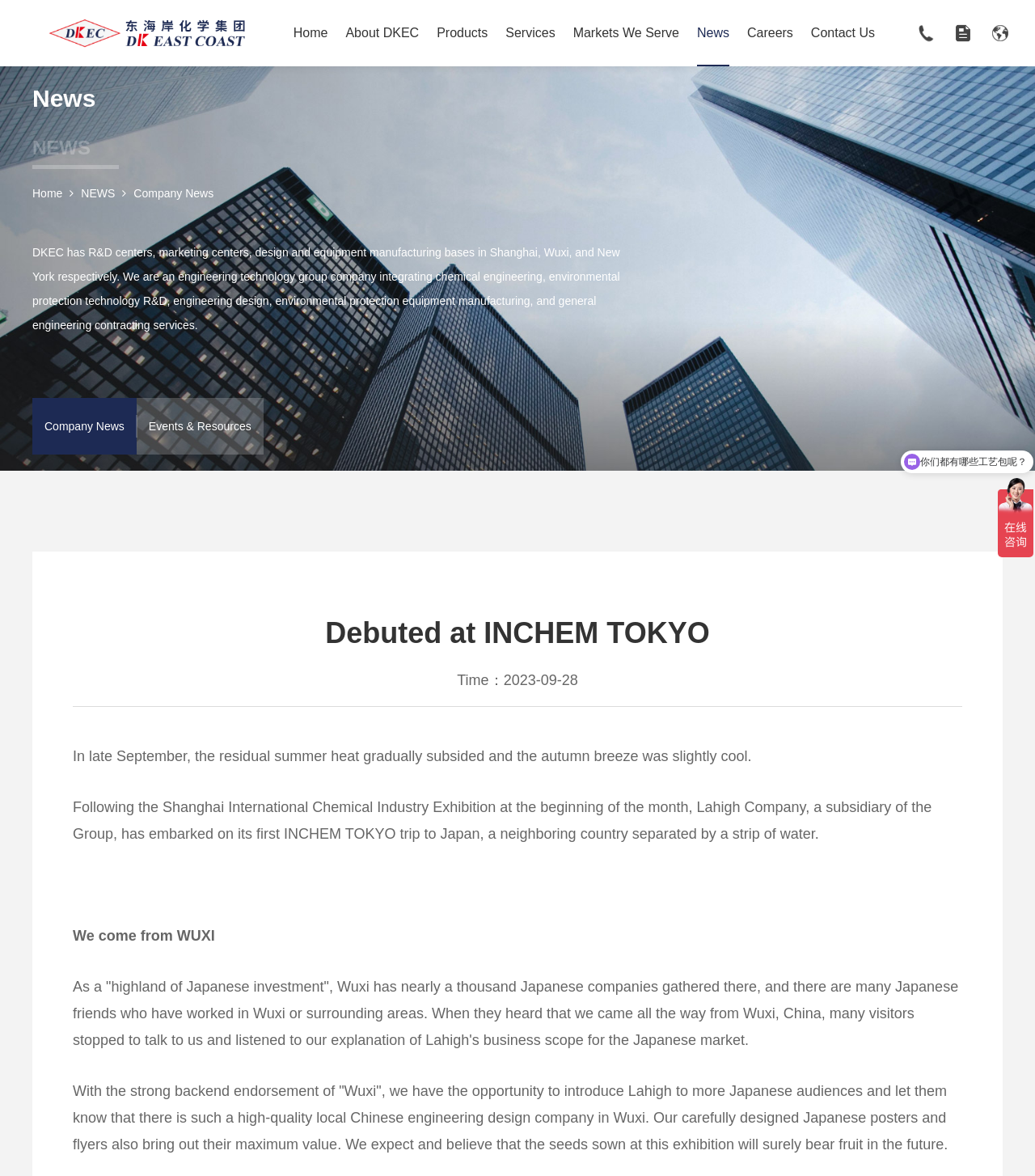Detail the features and information presented on the webpage.

This webpage is about a company called DKEC, which is an engineering technology group company that integrates chemical engineering, environmental protection technology R&D, engineering design, environmental protection equipment manufacturing, and general engineering contracting services. 

At the top of the page, there is a navigation menu with links to different sections of the website, including "Home", "About DKEC", "Products", "Services", "Markets We Serve", "News", "Careers", and "Contact Us". 

Below the navigation menu, there is a large image that spans the entire width of the page. 

The main content of the page is divided into two columns. The left column contains a series of links to different news articles, including "Company News", "Events & Resources", and "Debuted at INCHEM TOKYO". 

The right column contains a news article titled "Debuted at INCHEM TOKYO", which describes the company's participation in the Shanghai International Chemical Industry Exhibition and its first trip to Japan. The article is accompanied by several images and includes quotes from visitors to the exhibition. 

At the bottom of the page, there are several links to different language versions of the website, including Chinese, English, Japanese, Russian, Korean, and Arabic. There are also several social media links and a contact form.